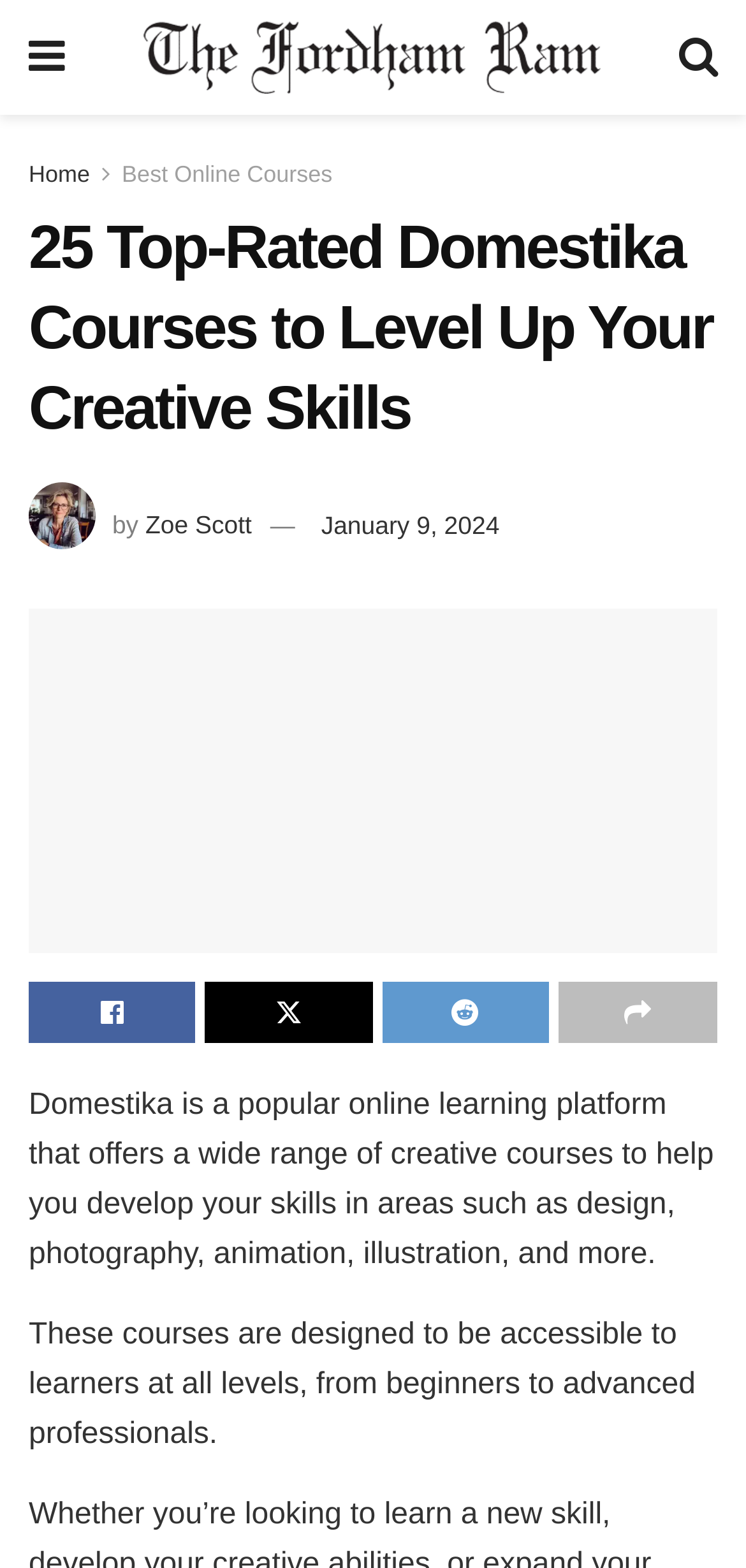Given the description "Home", provide the bounding box coordinates of the corresponding UI element.

[0.038, 0.103, 0.121, 0.12]